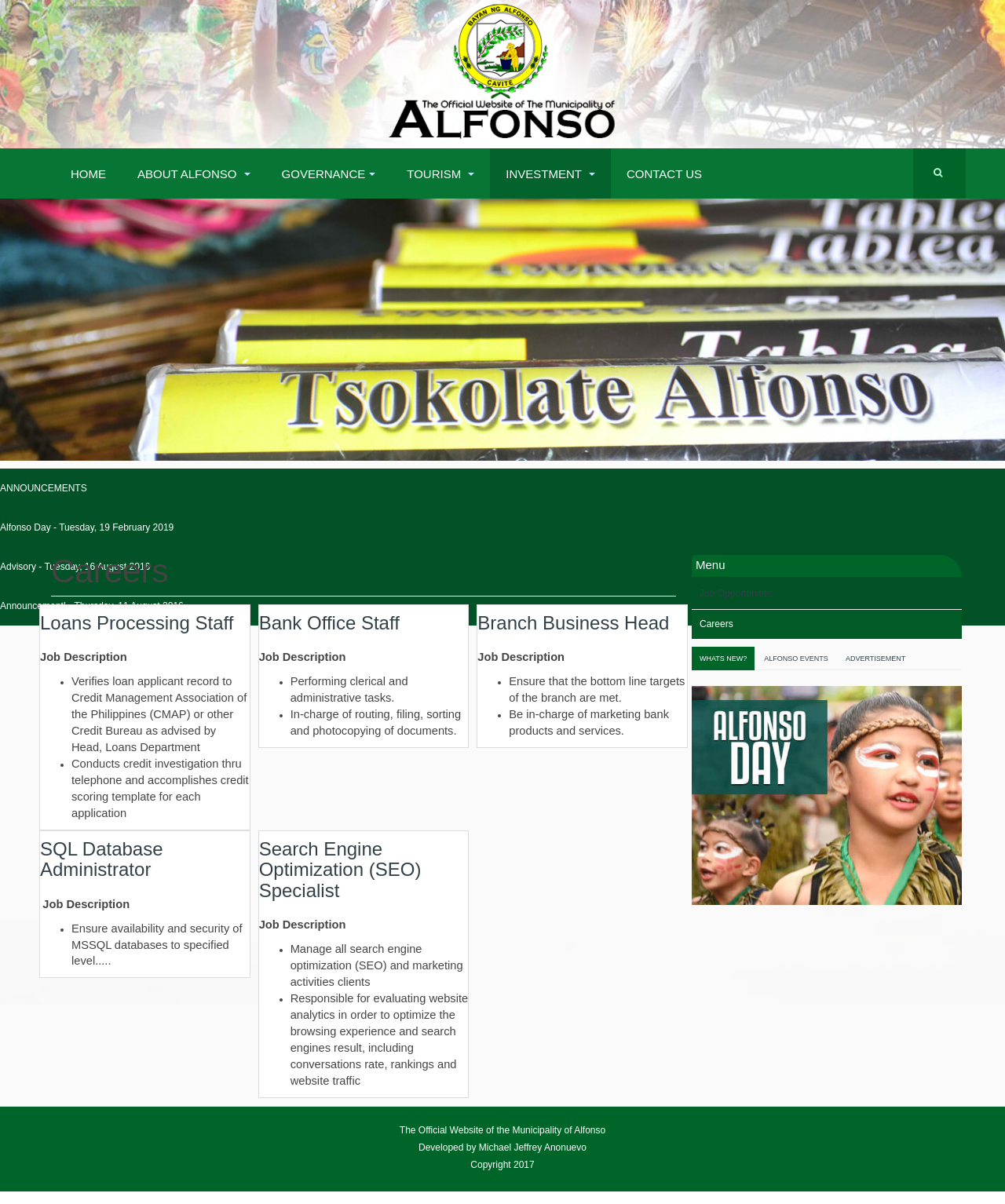Provide your answer in one word or a succinct phrase for the question: 
What is the purpose of the 'Search Engine Optimization (SEO) Specialist' job?

Manage SEO and marketing activities